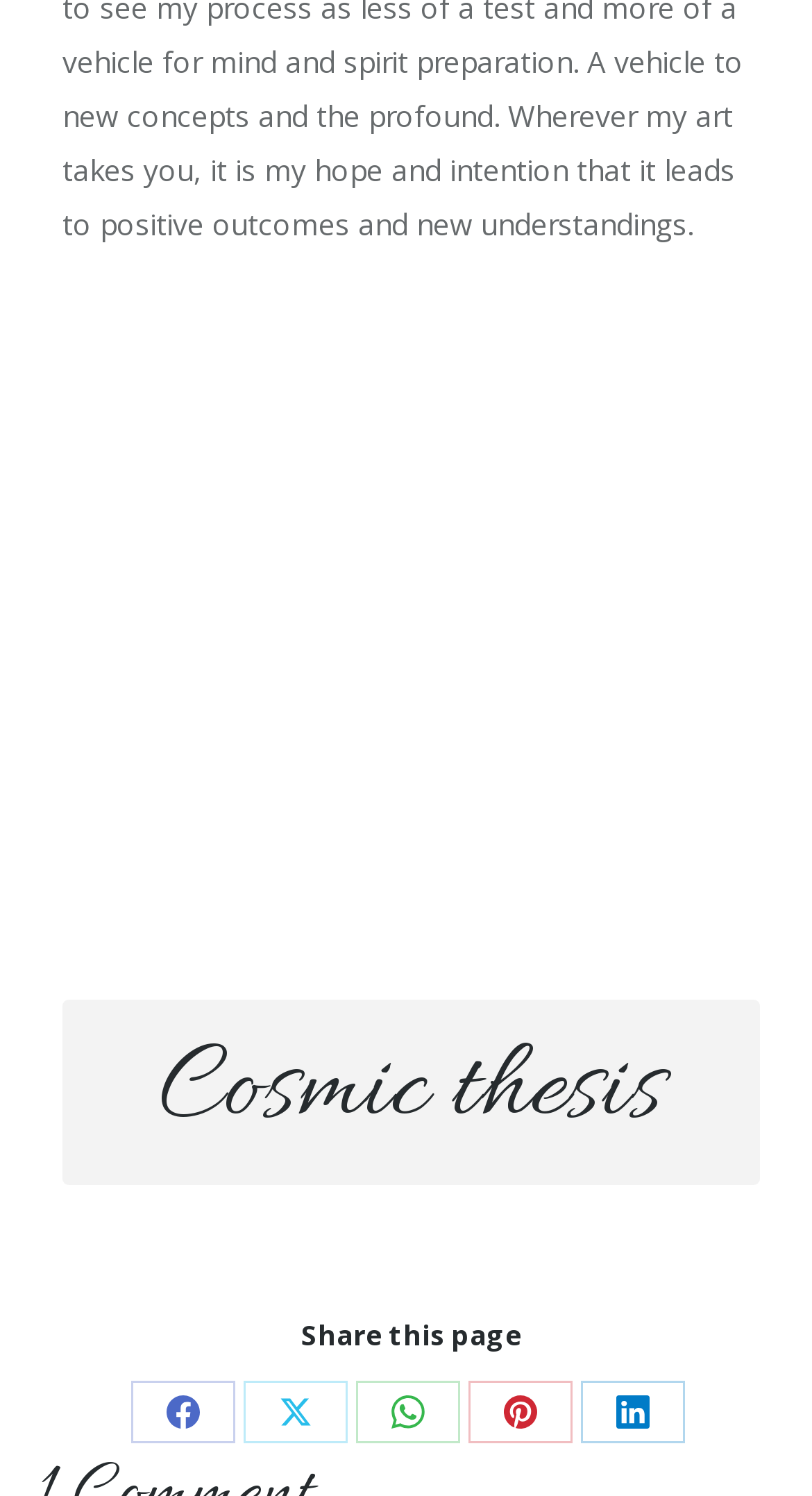How many share options are available?
Answer with a single word or phrase, using the screenshot for reference.

5